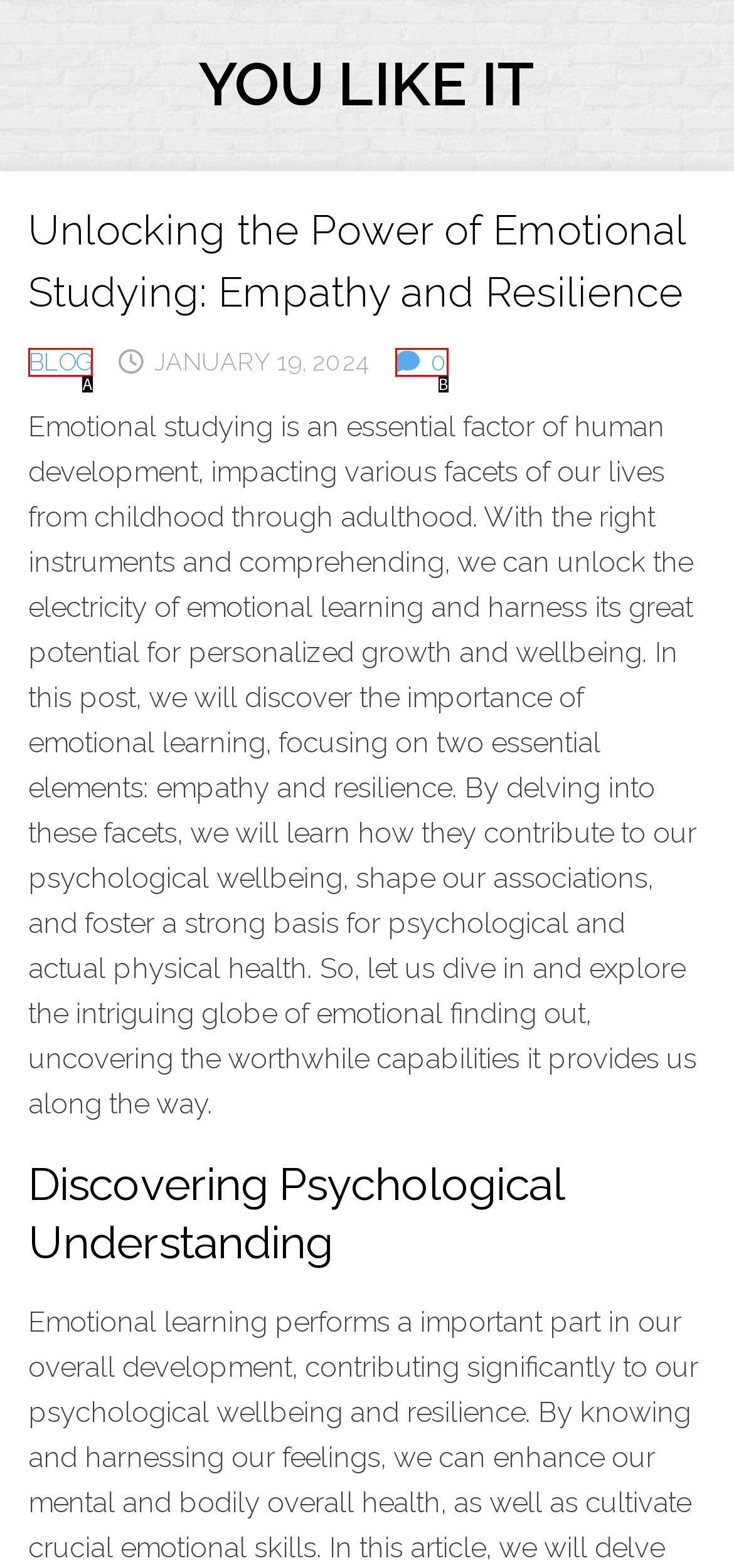Match the HTML element to the description: 0. Respond with the letter of the correct option directly.

B